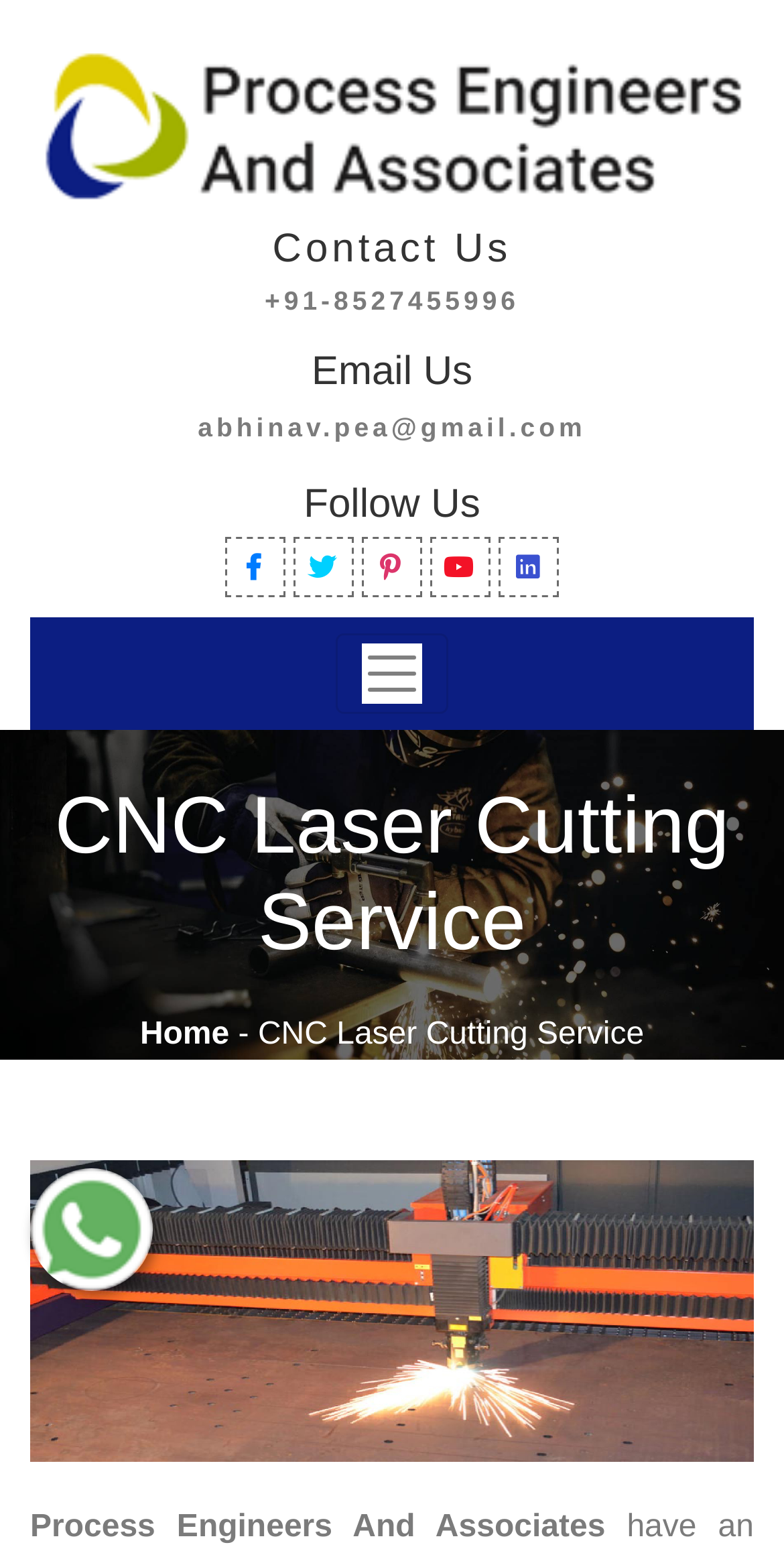How many social media links are there?
Please ensure your answer is as detailed and informative as possible.

The social media links can be found in the 'Follow Us' section, where there are five links represented by icons, namely , , , , and .